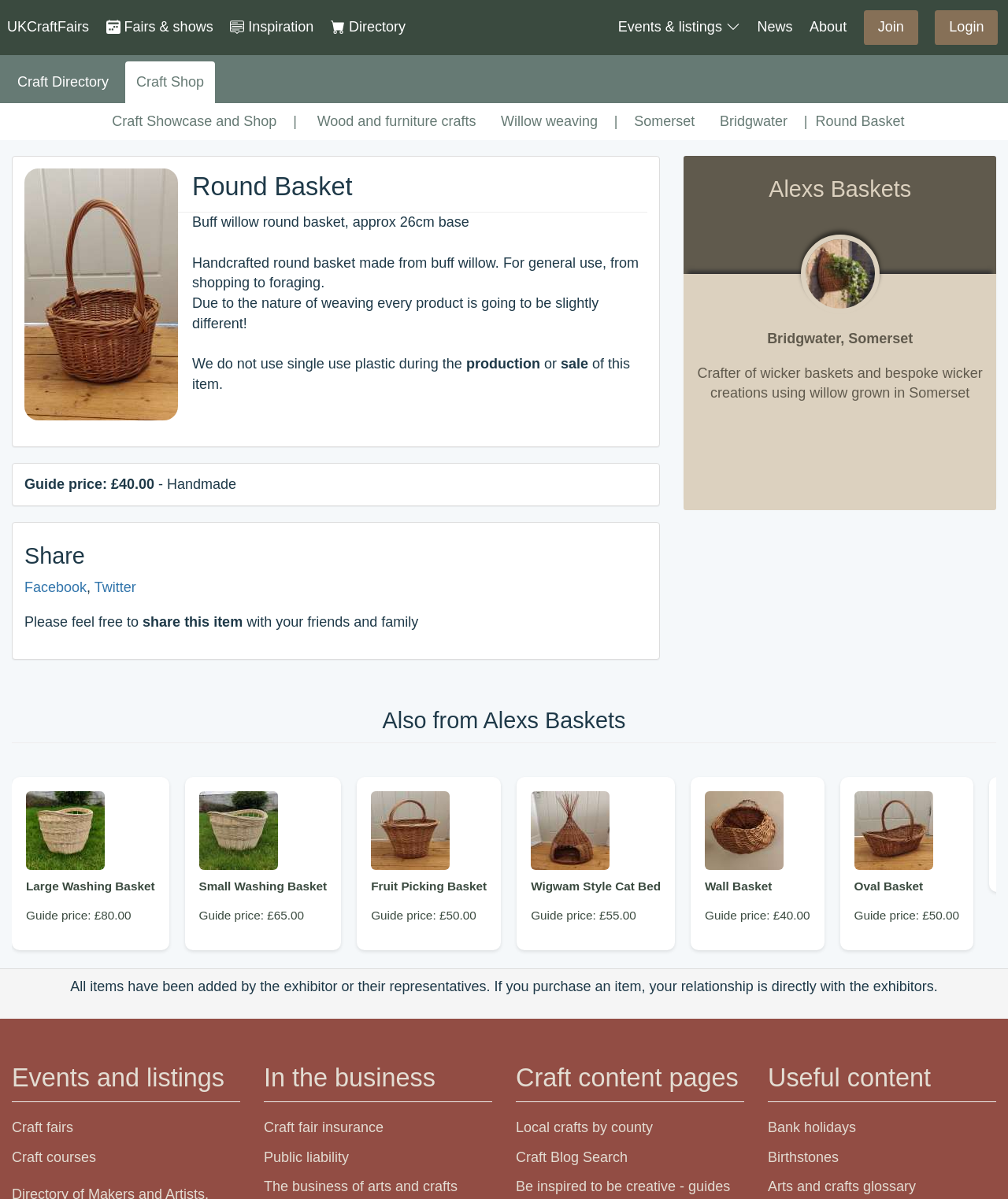What is the guide price of the Round Basket?
Provide a concise answer using a single word or phrase based on the image.

£40.00